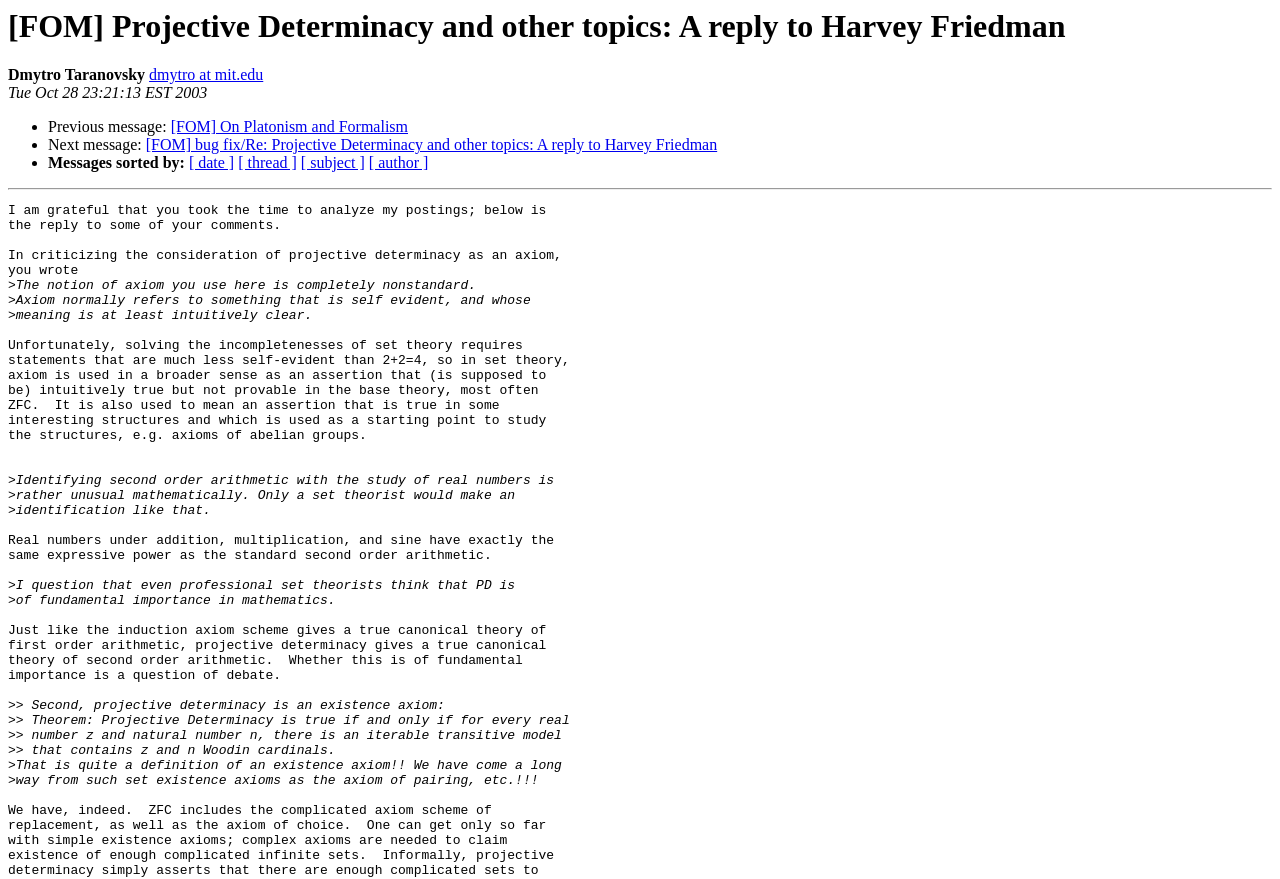Provide the bounding box coordinates for the UI element that is described as: "[FOM] On Platonism and Formalism".

[0.133, 0.135, 0.319, 0.154]